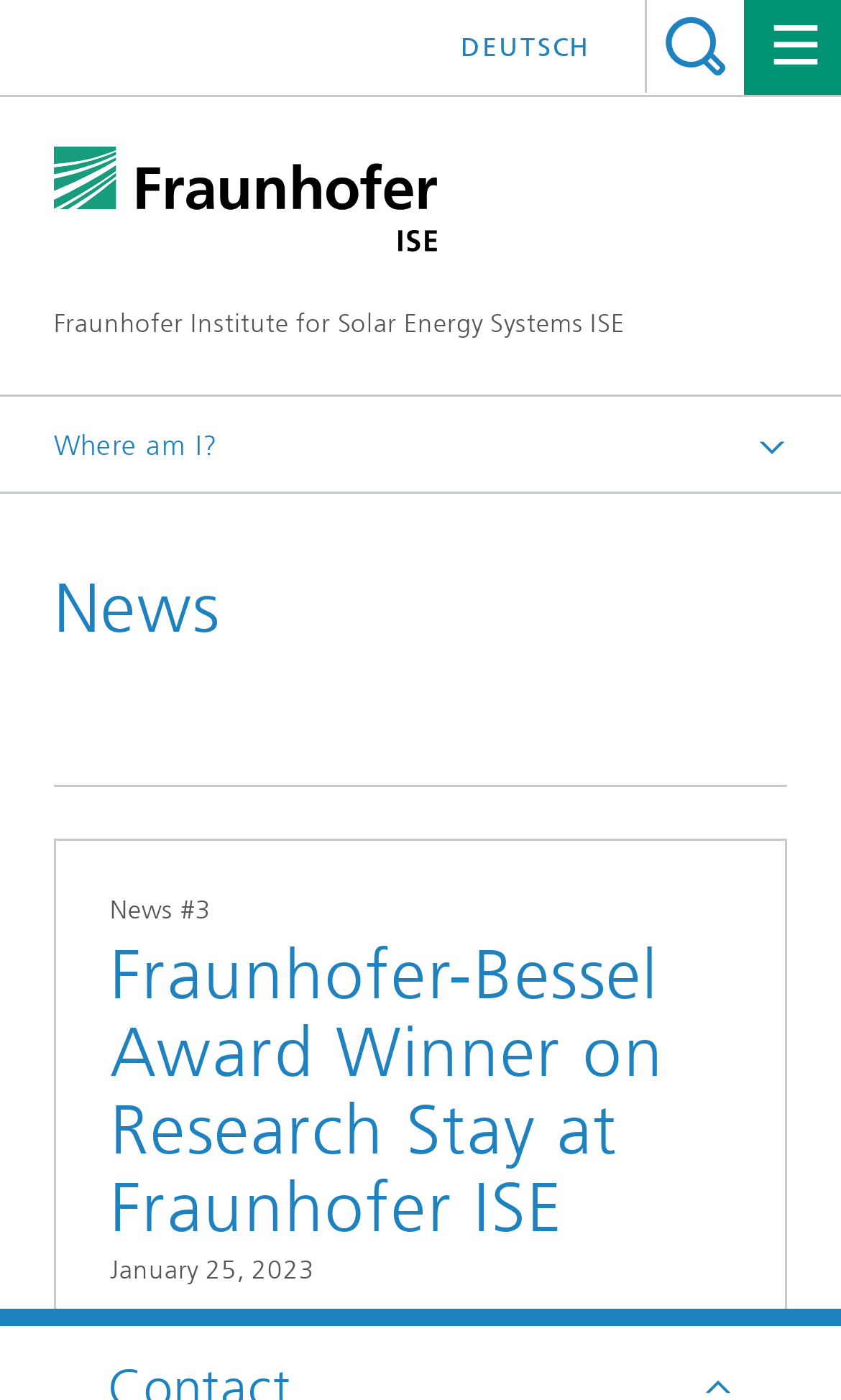Provide the bounding box coordinates for the specified HTML element described in this description: "aria-label="Mobile menu icon"". The coordinates should be four float numbers ranging from 0 to 1, in the format [left, top, right, bottom].

None